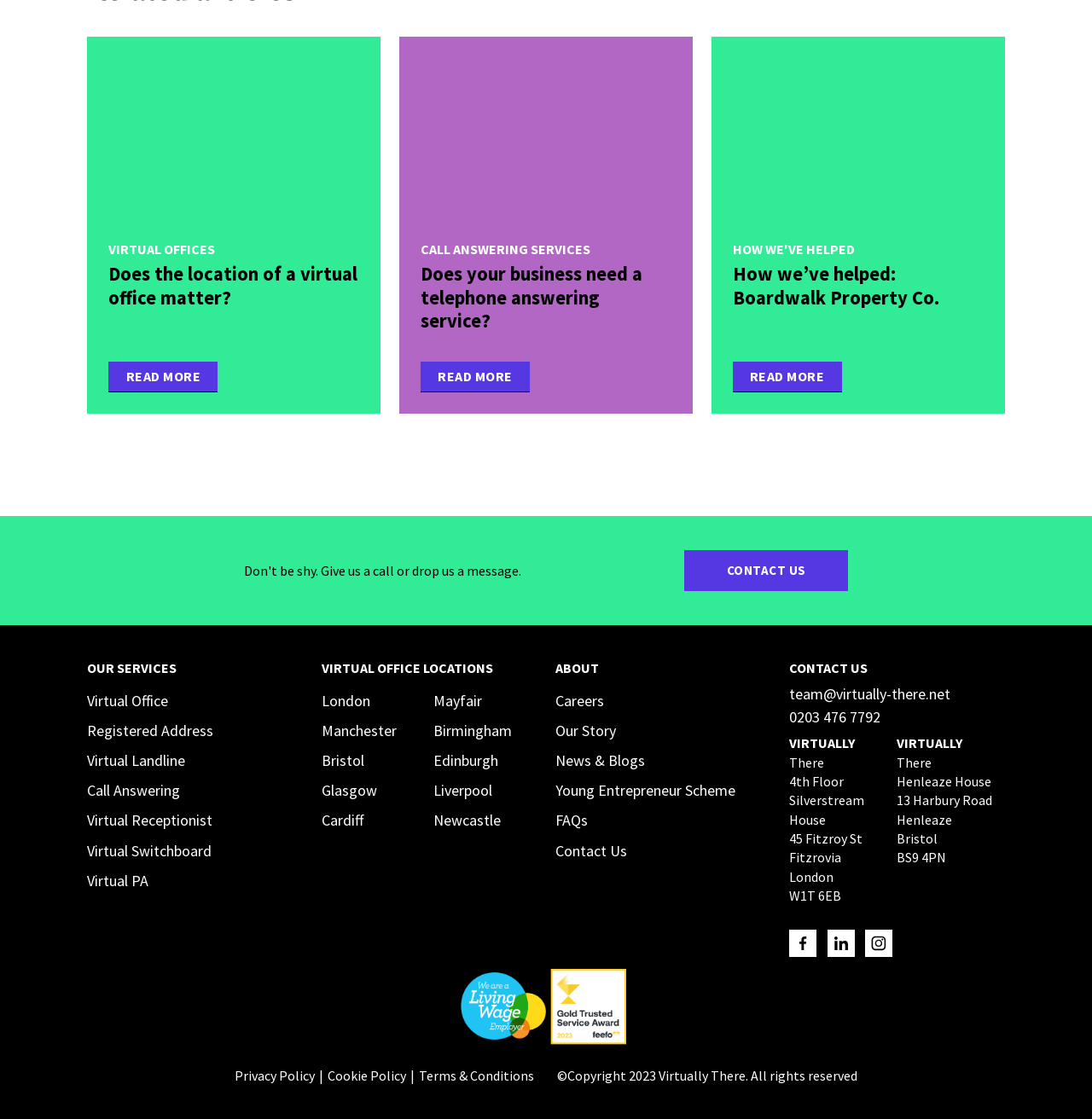What is the location of Virtually There's office in London?
Answer the question with a detailed and thorough explanation.

The webpage provides the address of Virtually There's office in London, which is 4th Floor, Silverstream House, 45 Fitzroy St, Fitzrovia, London, W1T 6EB. This information is displayed in the 'CONTACT US' section of the webpage.